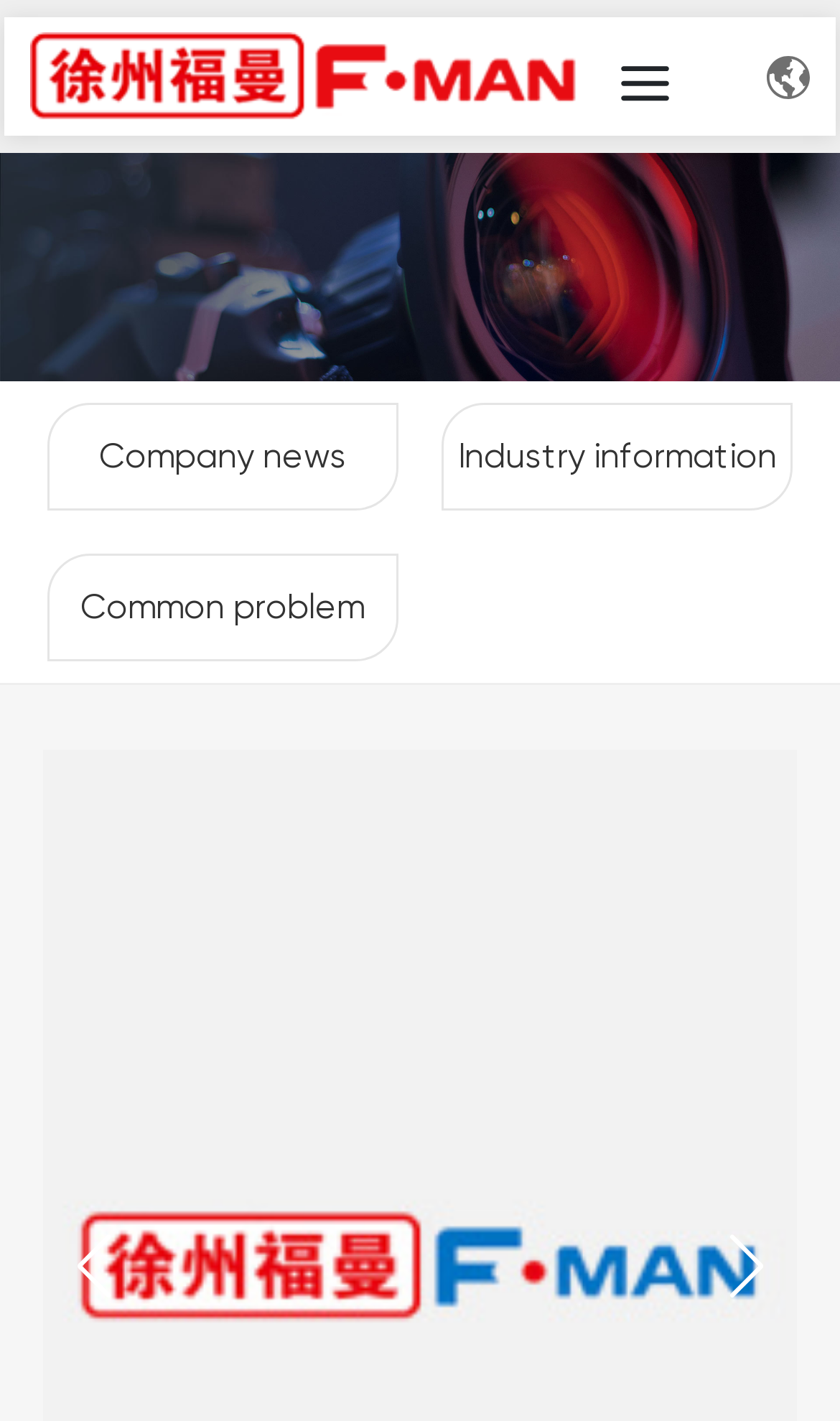Provide a single word or phrase to answer the given question: 
What is the purpose of the buttons at the bottom?

Slide navigation